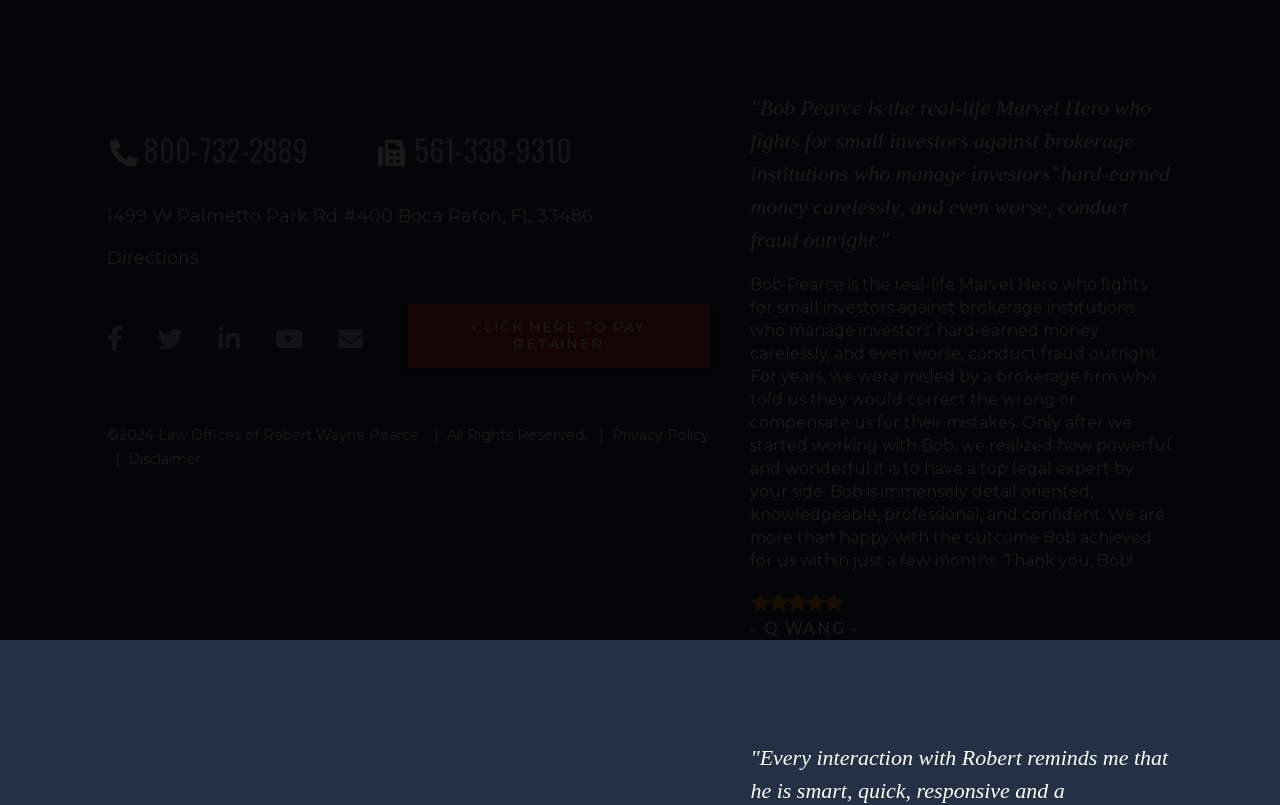Provide your answer in one word or a succinct phrase for the question: 
What is the purpose of the 'CLICK HERE TO PAY RETAINER' button?

To pay retainer